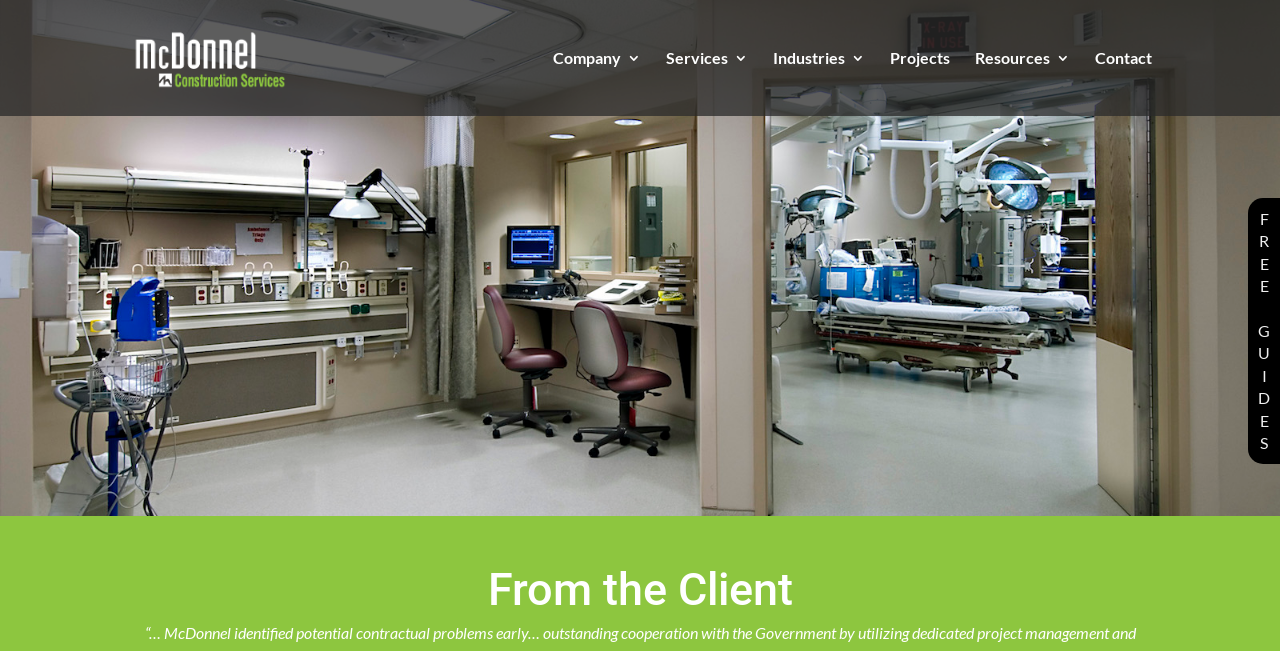Locate the bounding box coordinates of the element that needs to be clicked to carry out the instruction: "Read the free guides". The coordinates should be given as four float numbers ranging from 0 to 1, i.e., [left, top, right, bottom].

[0.975, 0.304, 1.0, 0.713]